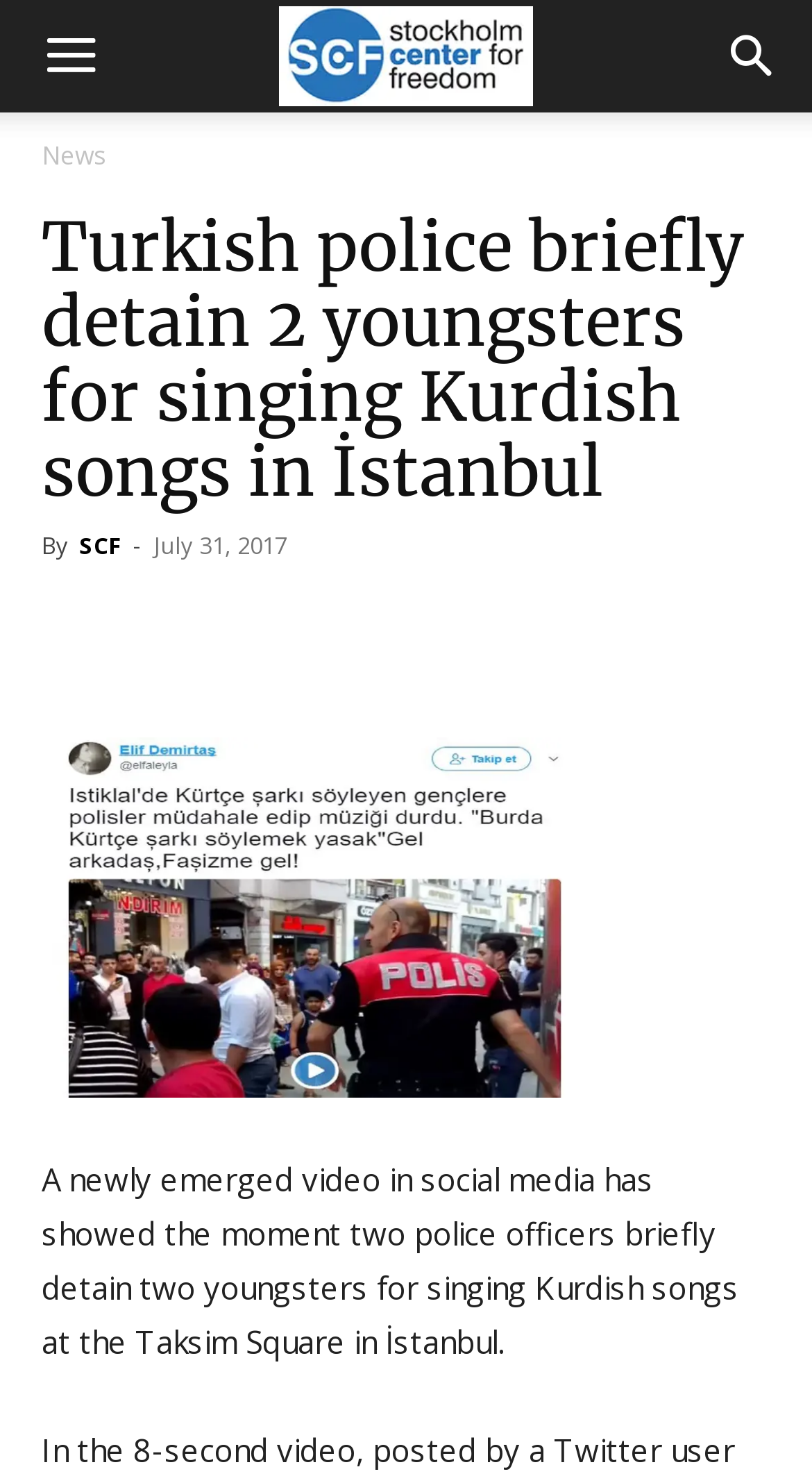Extract the primary headline from the webpage and present its text.

Turkish police briefly detain 2 youngsters for singing Kurdish songs in İstanbul